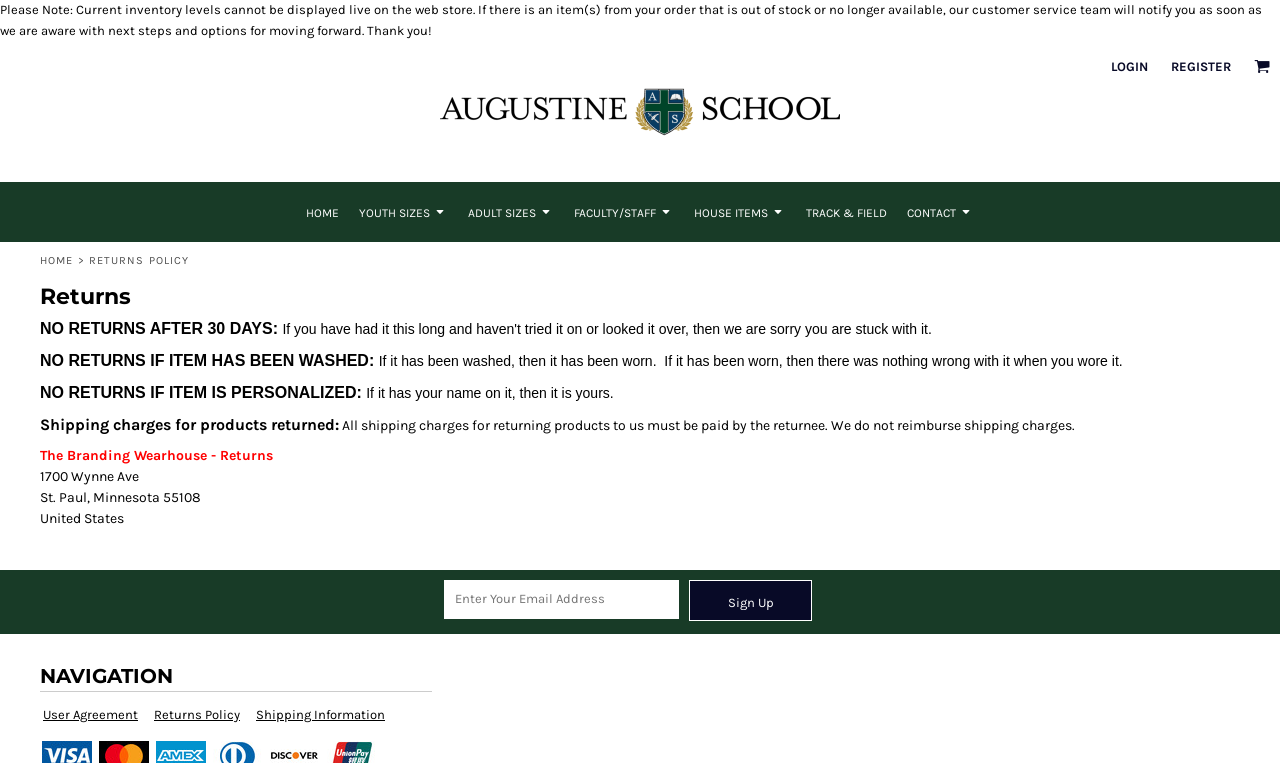Who is responsible for paying shipping charges for returning products?
Based on the image content, provide your answer in one word or a short phrase.

The returnee